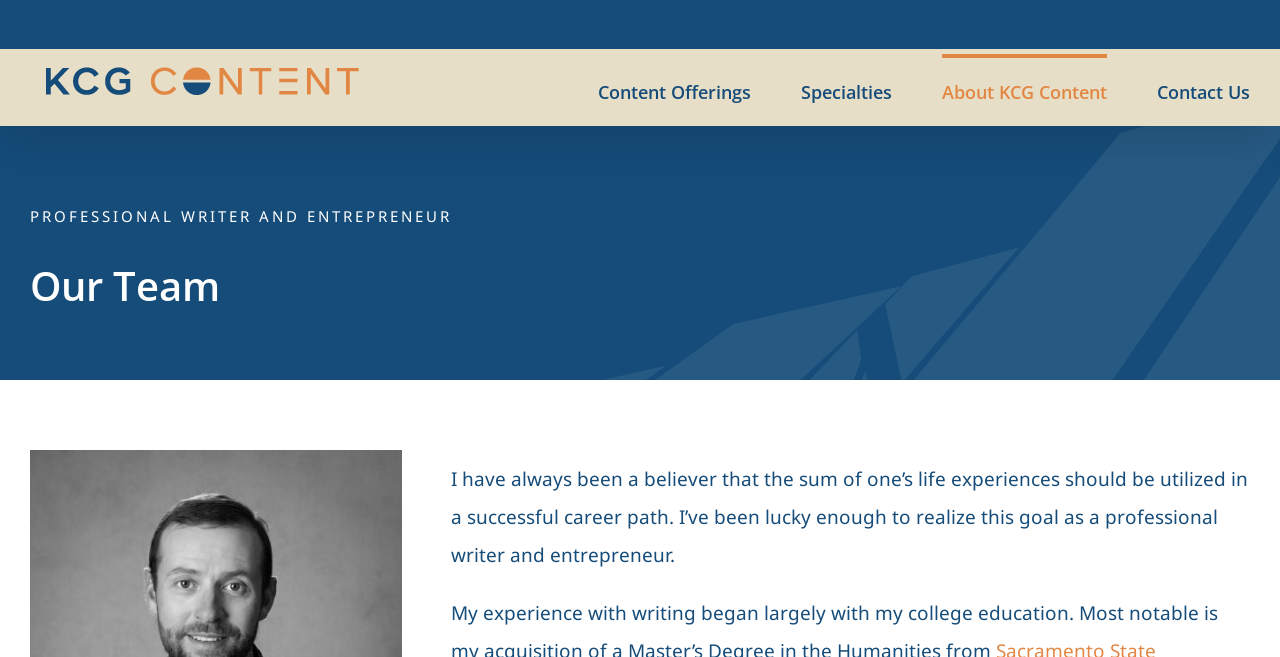Bounding box coordinates are specified in the format (top-left x, top-left y, bottom-right x, bottom-right y). All values are floating point numbers bounded between 0 and 1. Please provide the bounding box coordinate of the region this sentence describes: Specialties

[0.626, 0.082, 0.697, 0.19]